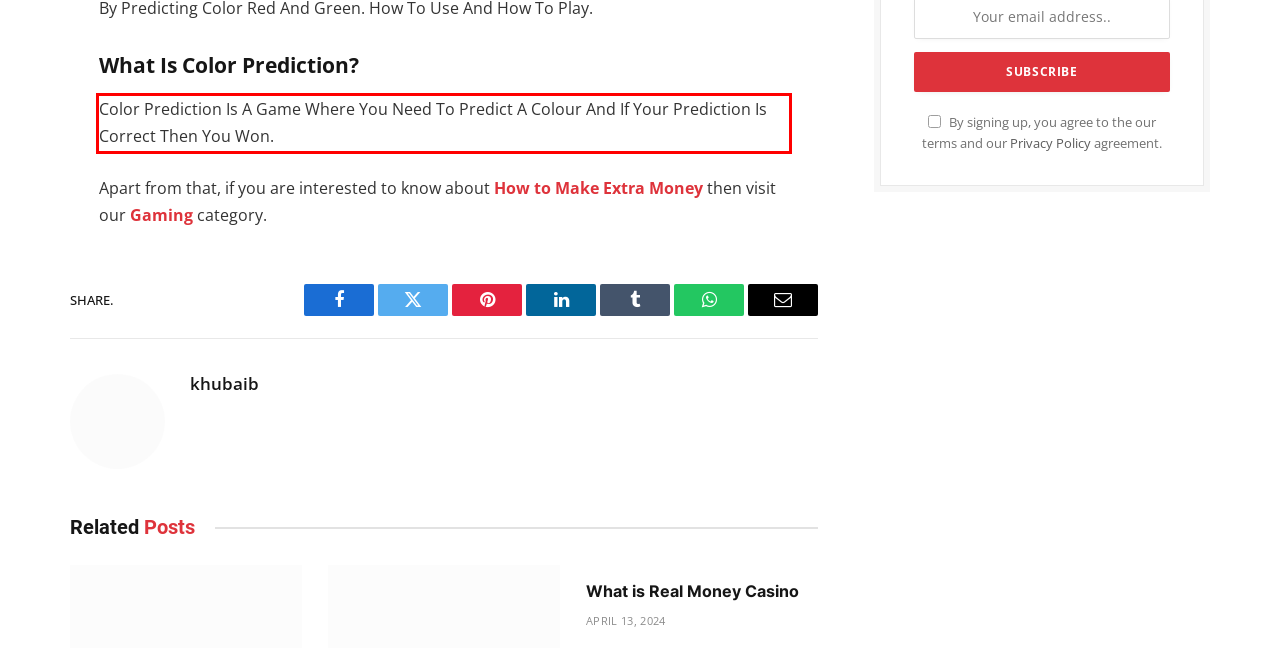Using the provided screenshot of a webpage, recognize the text inside the red rectangle bounding box by performing OCR.

Color Prediction Is A Game Where You Need To Predict A Colour And If Your Prediction Is Correct Then You Won.